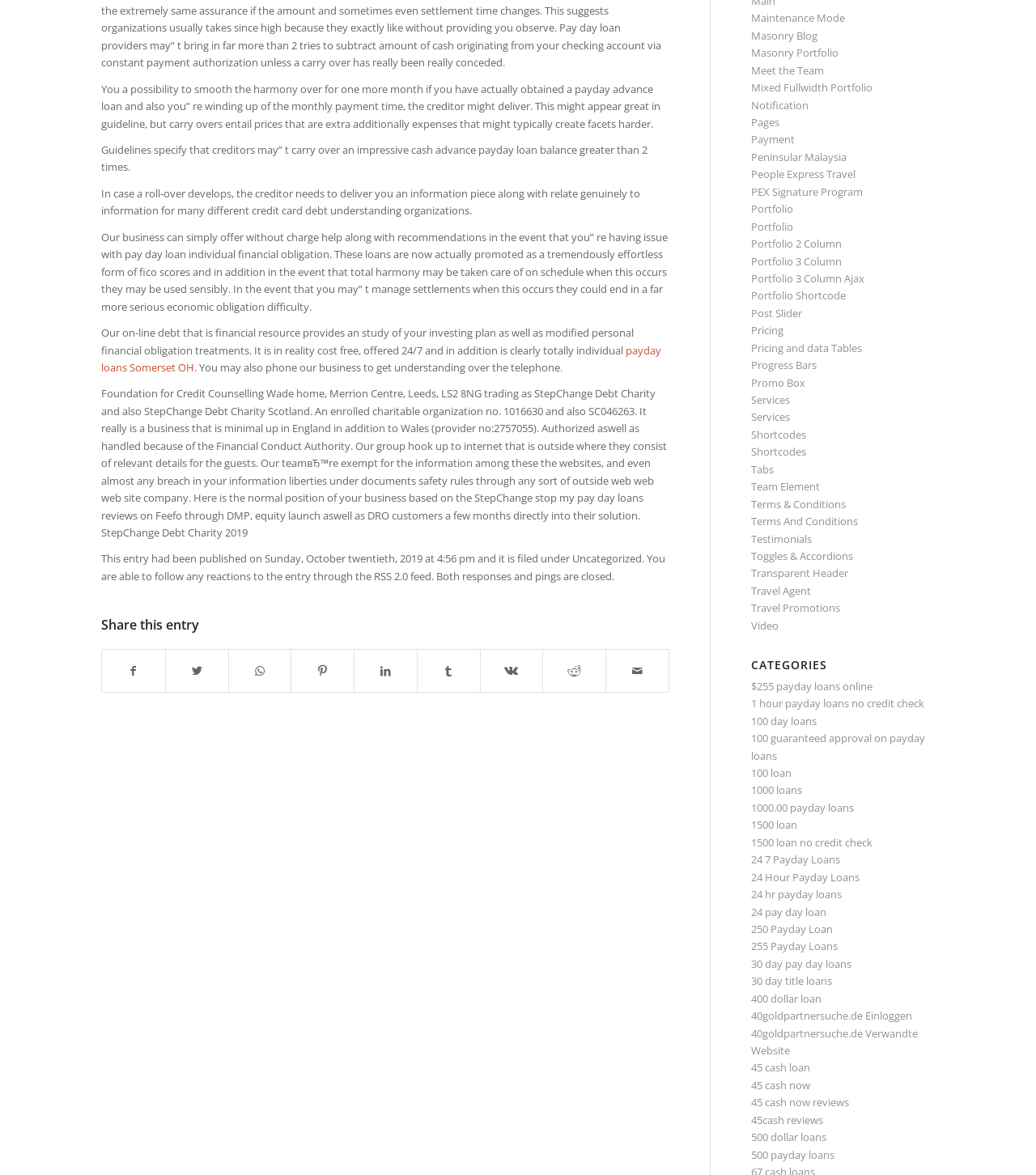Indicate the bounding box coordinates of the element that needs to be clicked to satisfy the following instruction: "Read more about payday loan regulations". The coordinates should be four float numbers between 0 and 1, i.e., [left, top, right, bottom].

[0.098, 0.069, 0.638, 0.111]